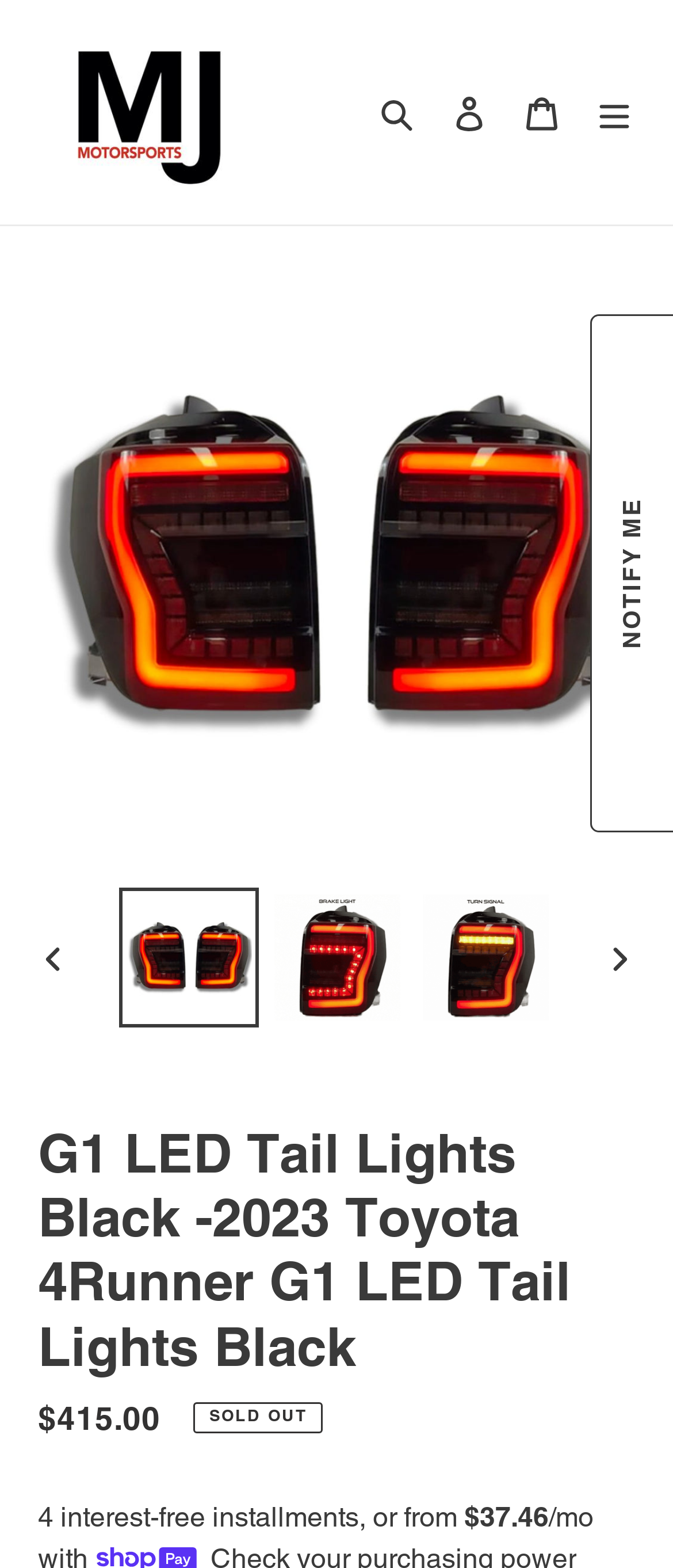Please pinpoint the bounding box coordinates for the region I should click to adhere to this instruction: "Go to the previous slide".

[0.023, 0.588, 0.136, 0.633]